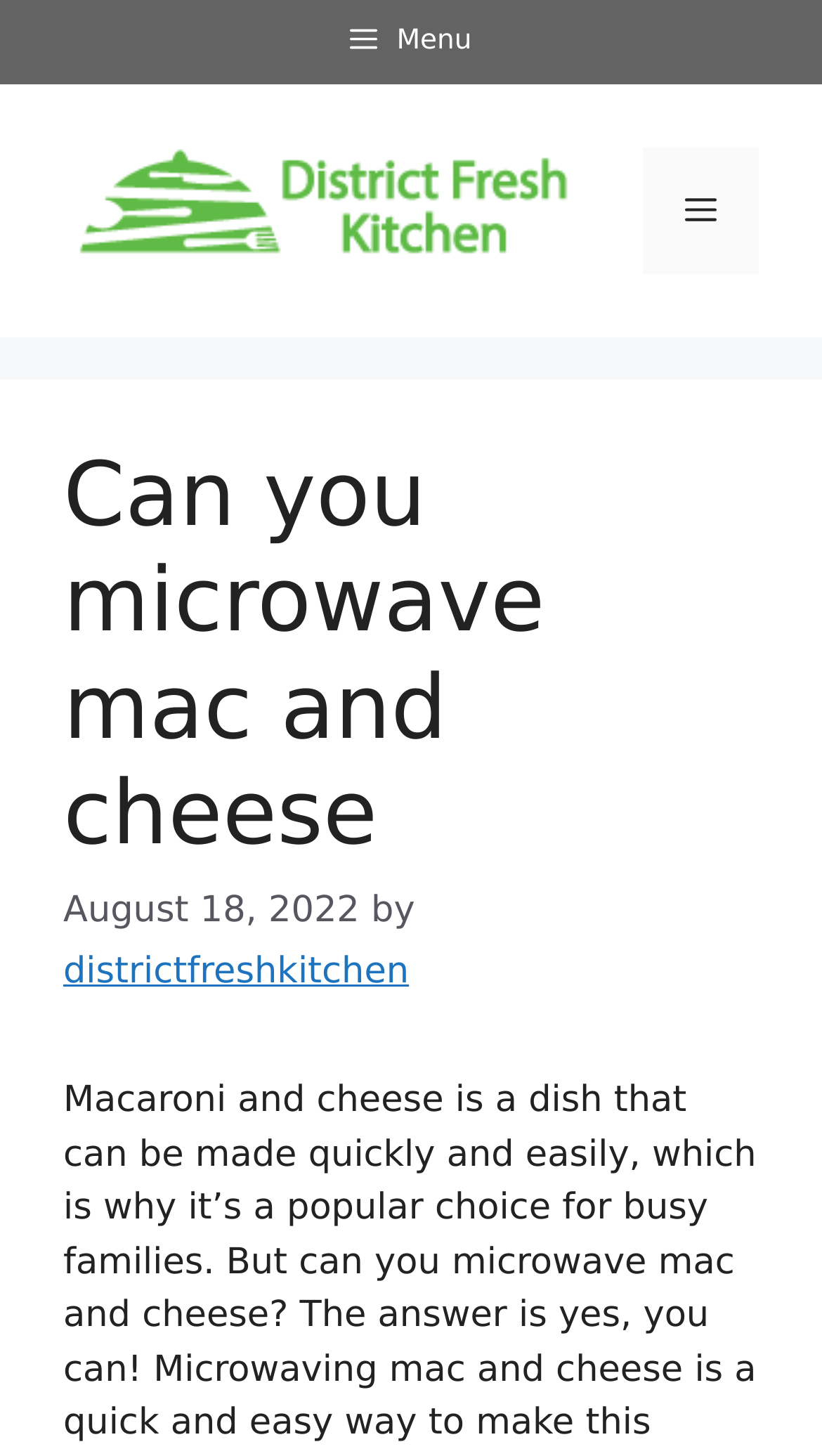Please determine the primary heading and provide its text.

Can you microwave mac and cheese